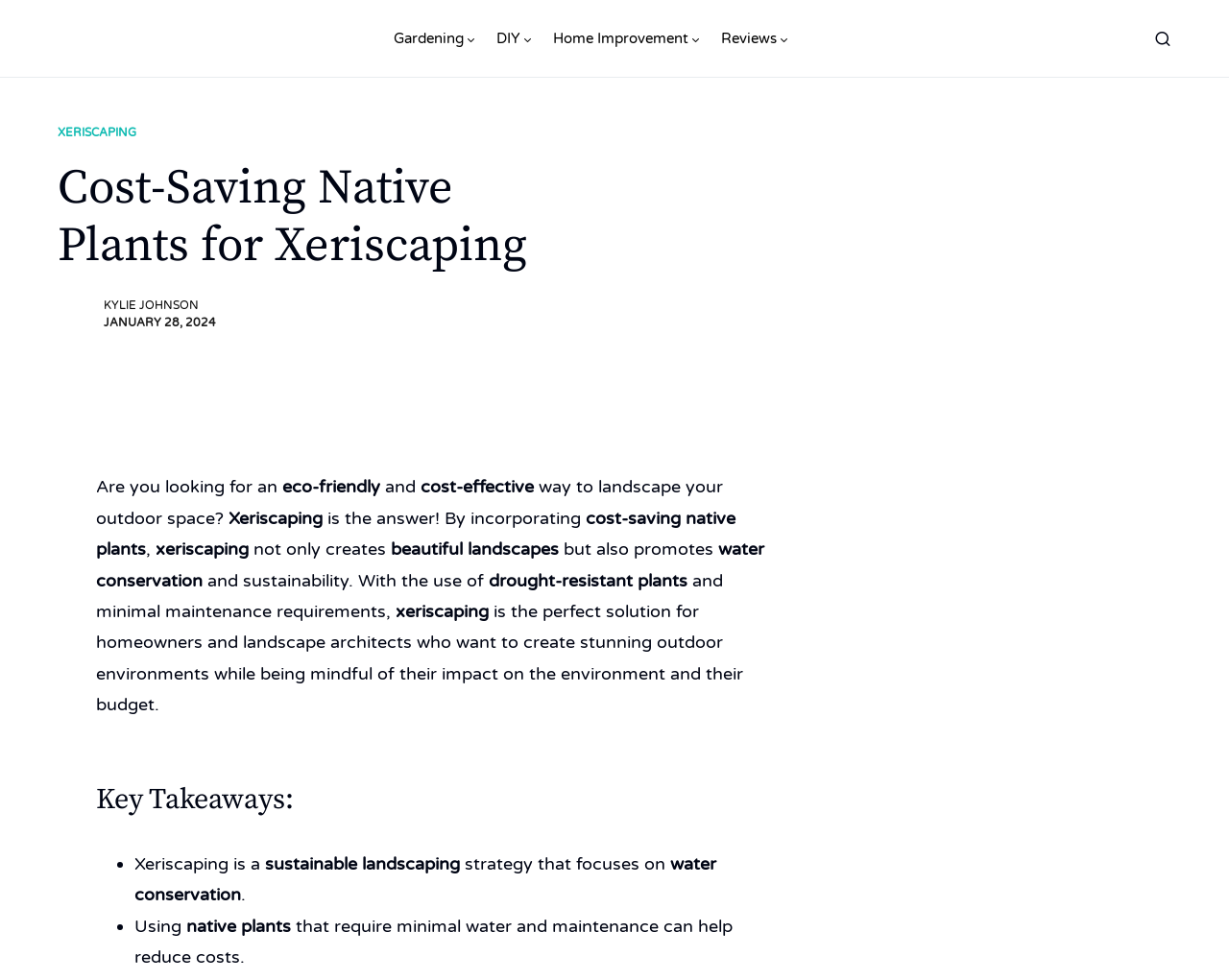Please extract the title of the webpage.

Cost-Saving Native Plants for Xeriscaping